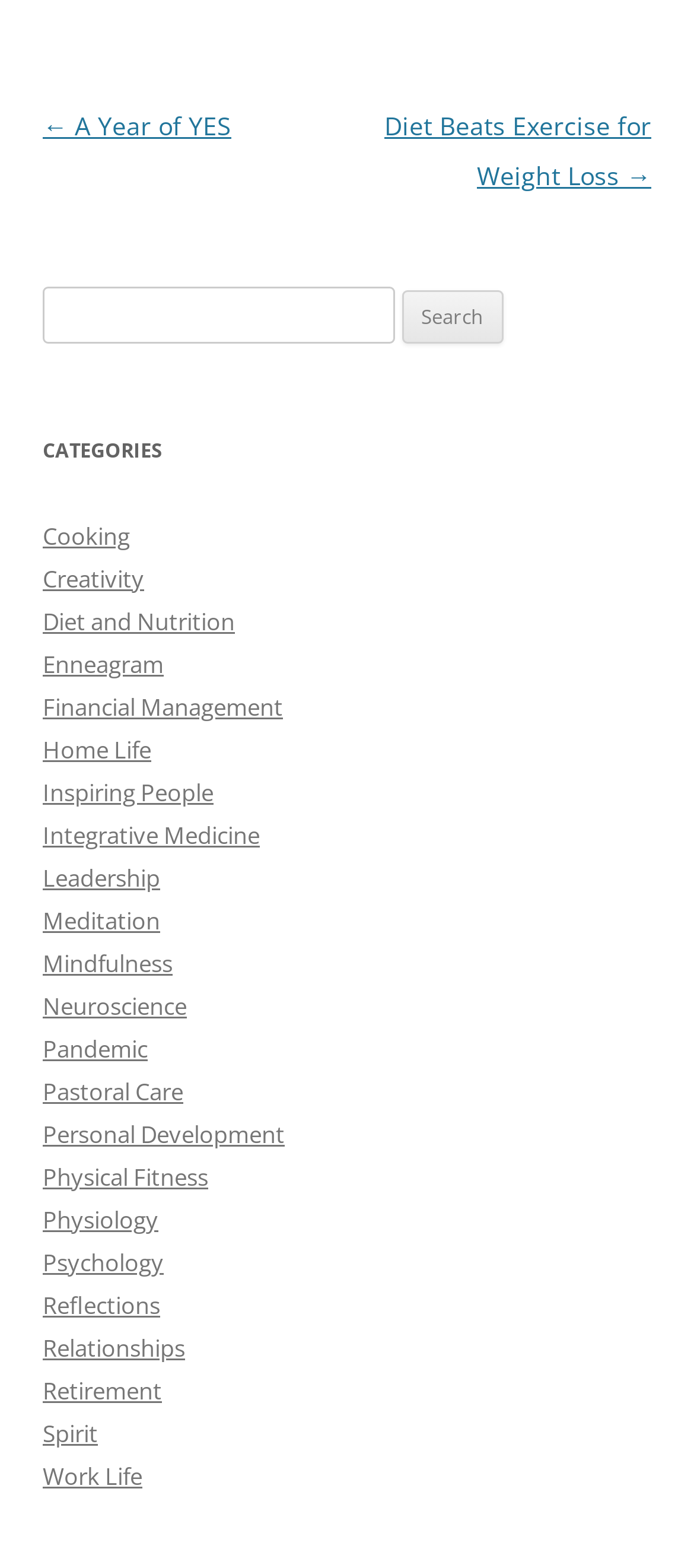Determine the bounding box coordinates for the area you should click to complete the following instruction: "Search for a topic".

[0.062, 0.183, 0.568, 0.219]